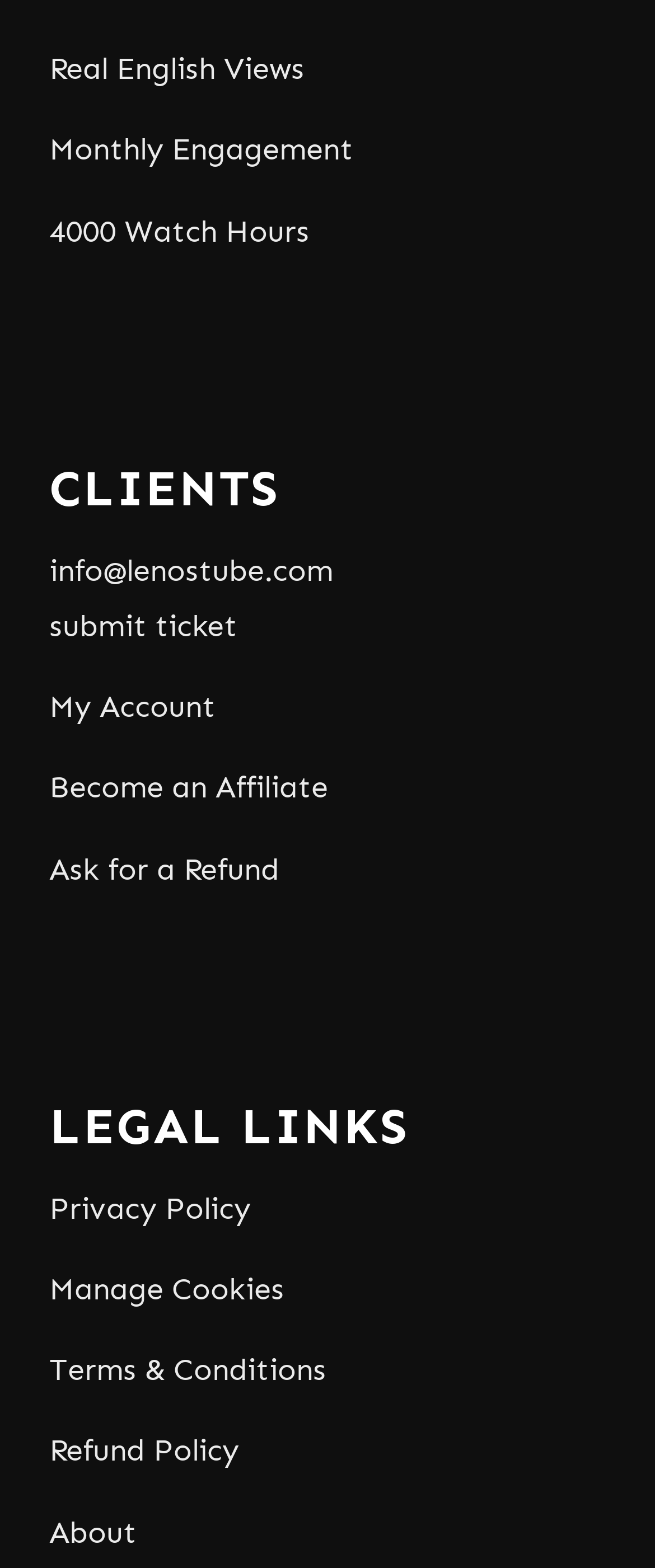Using the information from the screenshot, answer the following question thoroughly:
How many links are in the 'LEGAL LINKS' section?

The 'LEGAL LINKS' section contains four links: 'Privacy Policy', 'Manage Cookies', 'Terms & Conditions', and 'Refund Policy'.